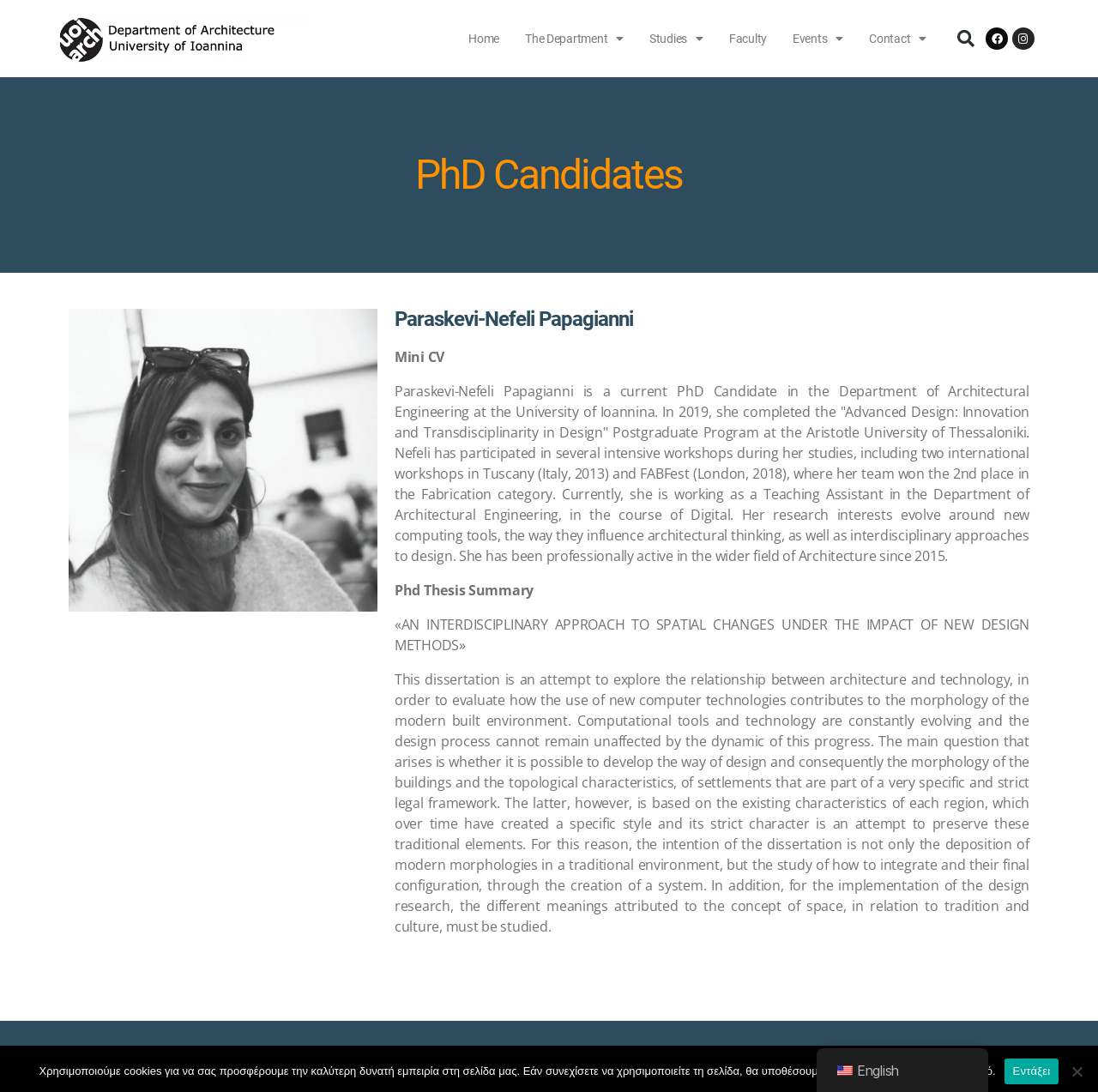Find the bounding box coordinates of the element's region that should be clicked in order to follow the given instruction: "Visit Facebook page". The coordinates should consist of four float numbers between 0 and 1, i.e., [left, top, right, bottom].

[0.898, 0.025, 0.918, 0.046]